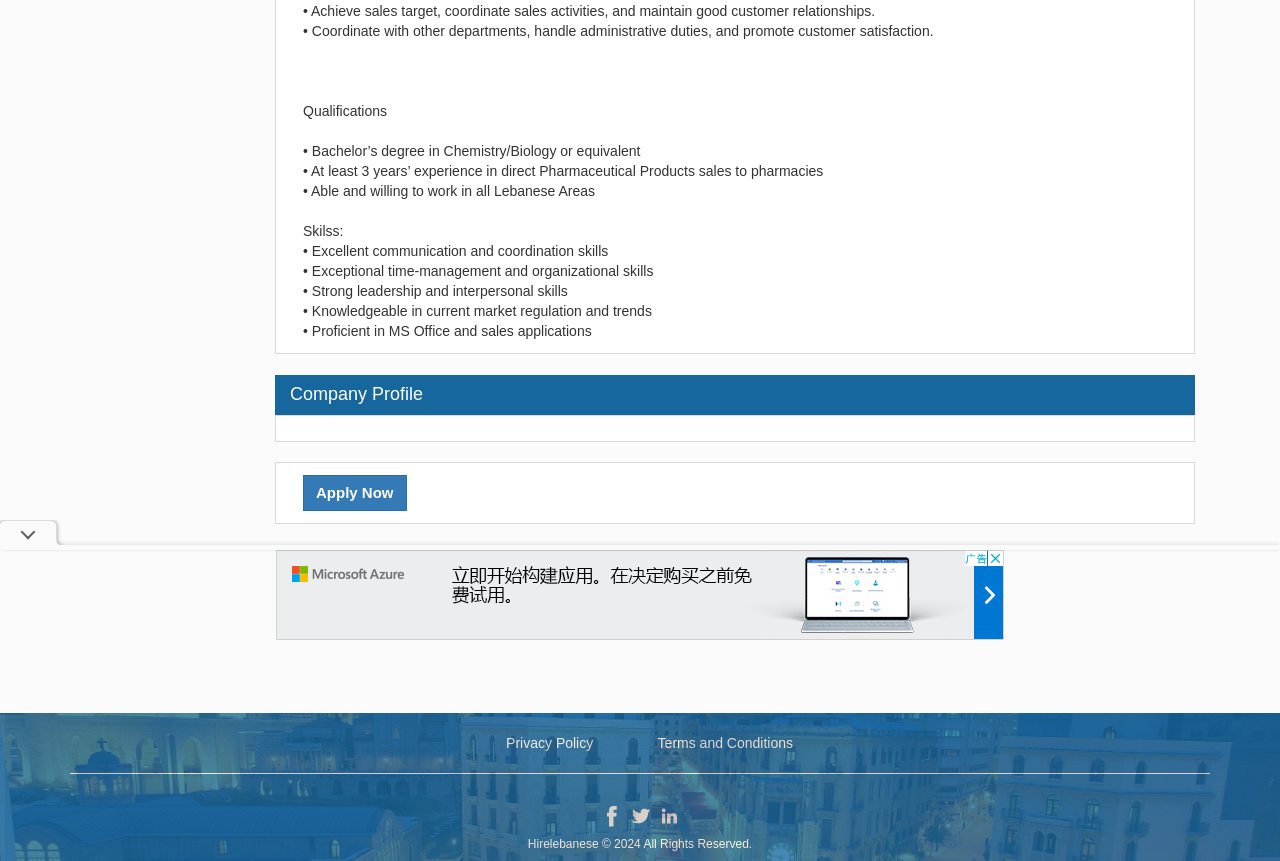Determine the bounding box coordinates of the UI element described by: "aria-label="Advertisement" name="aswift_4" title="Advertisement"".

[0.216, 0.639, 0.784, 0.743]